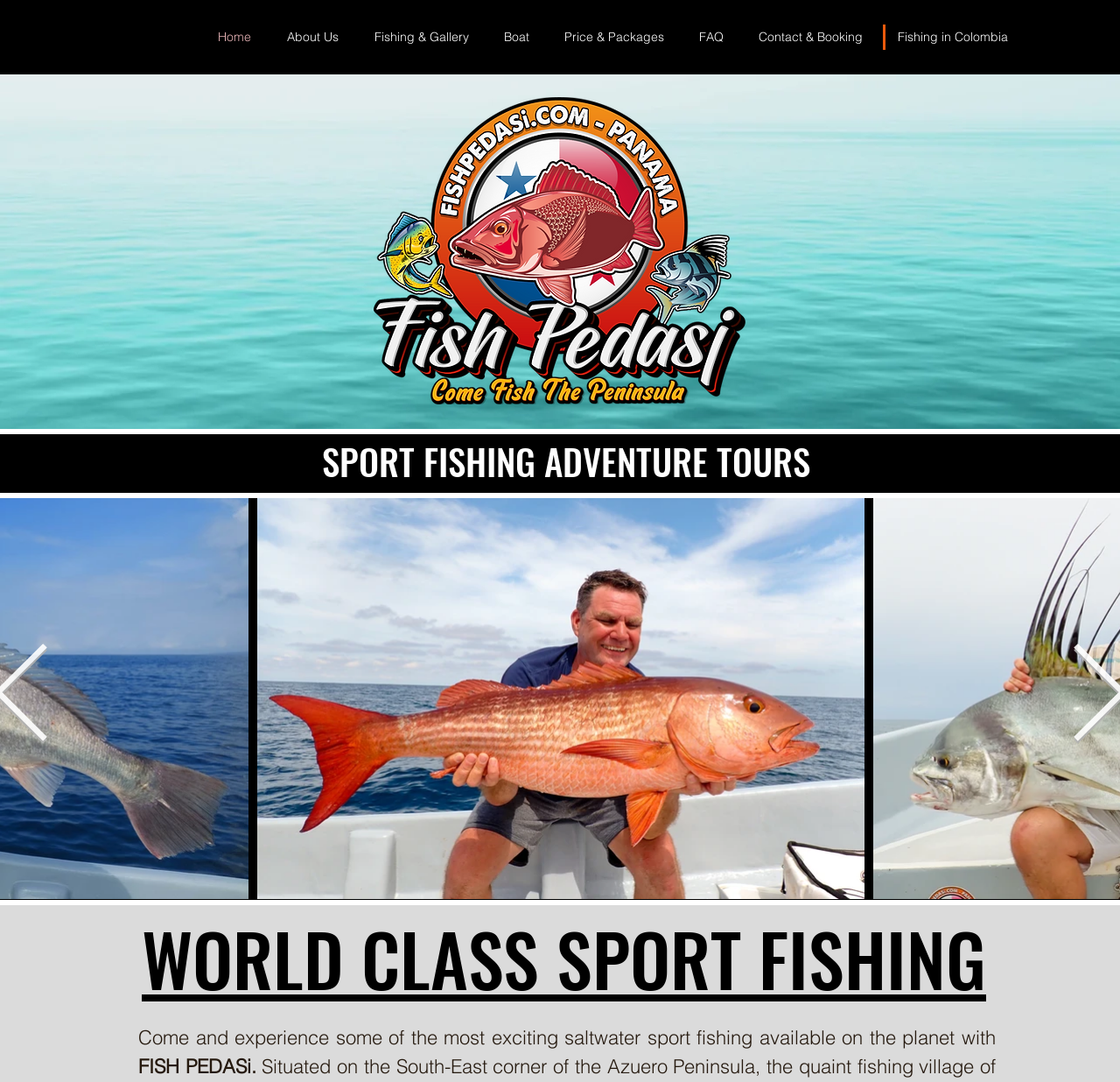Determine the heading of the webpage and extract its text content.

SPORT FISHING ADVENTURE TOURS